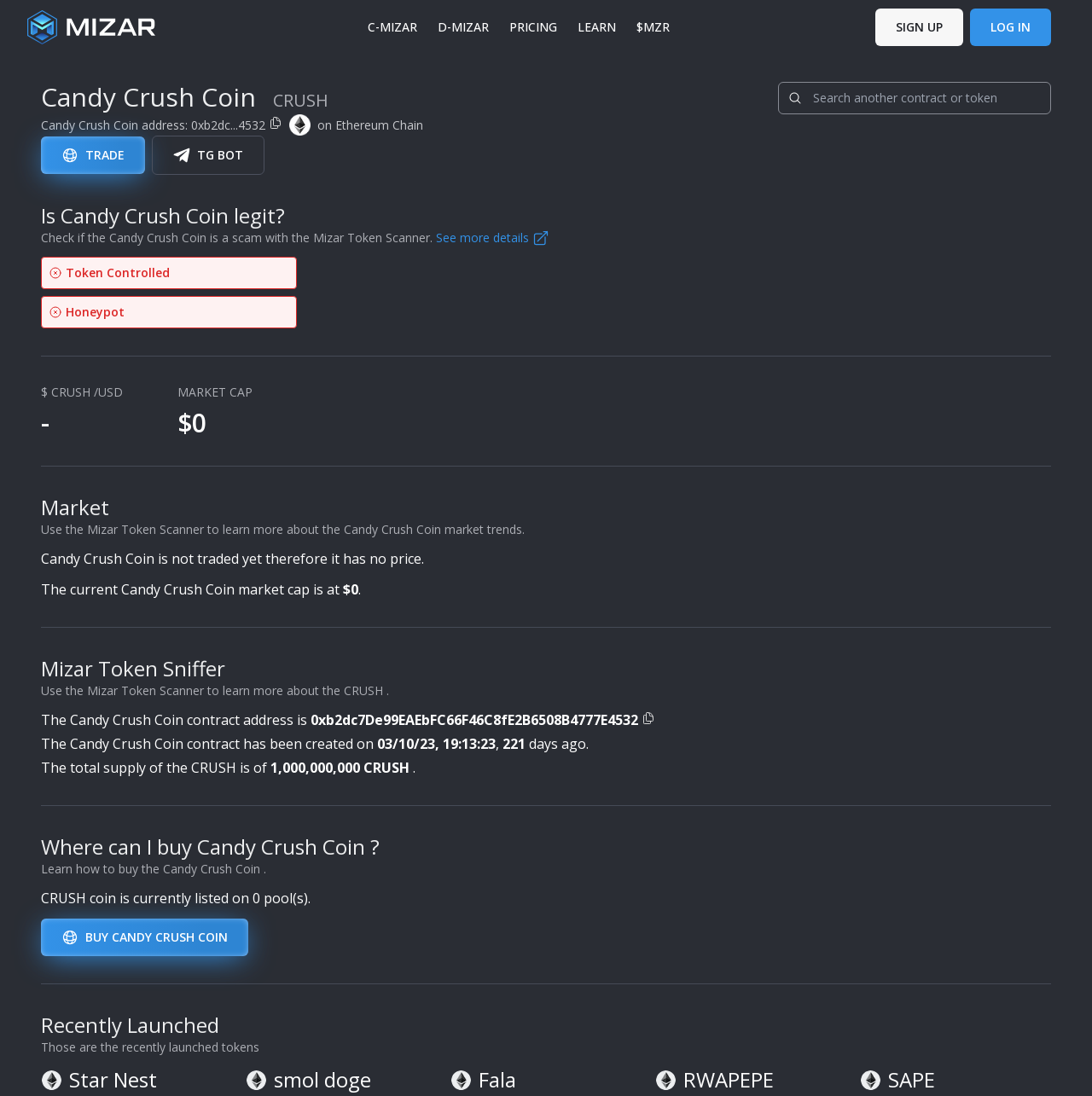Find the bounding box coordinates of the area that needs to be clicked in order to achieve the following instruction: "Click the 'TRADE' link". The coordinates should be specified as four float numbers between 0 and 1, i.e., [left, top, right, bottom].

[0.038, 0.125, 0.133, 0.159]